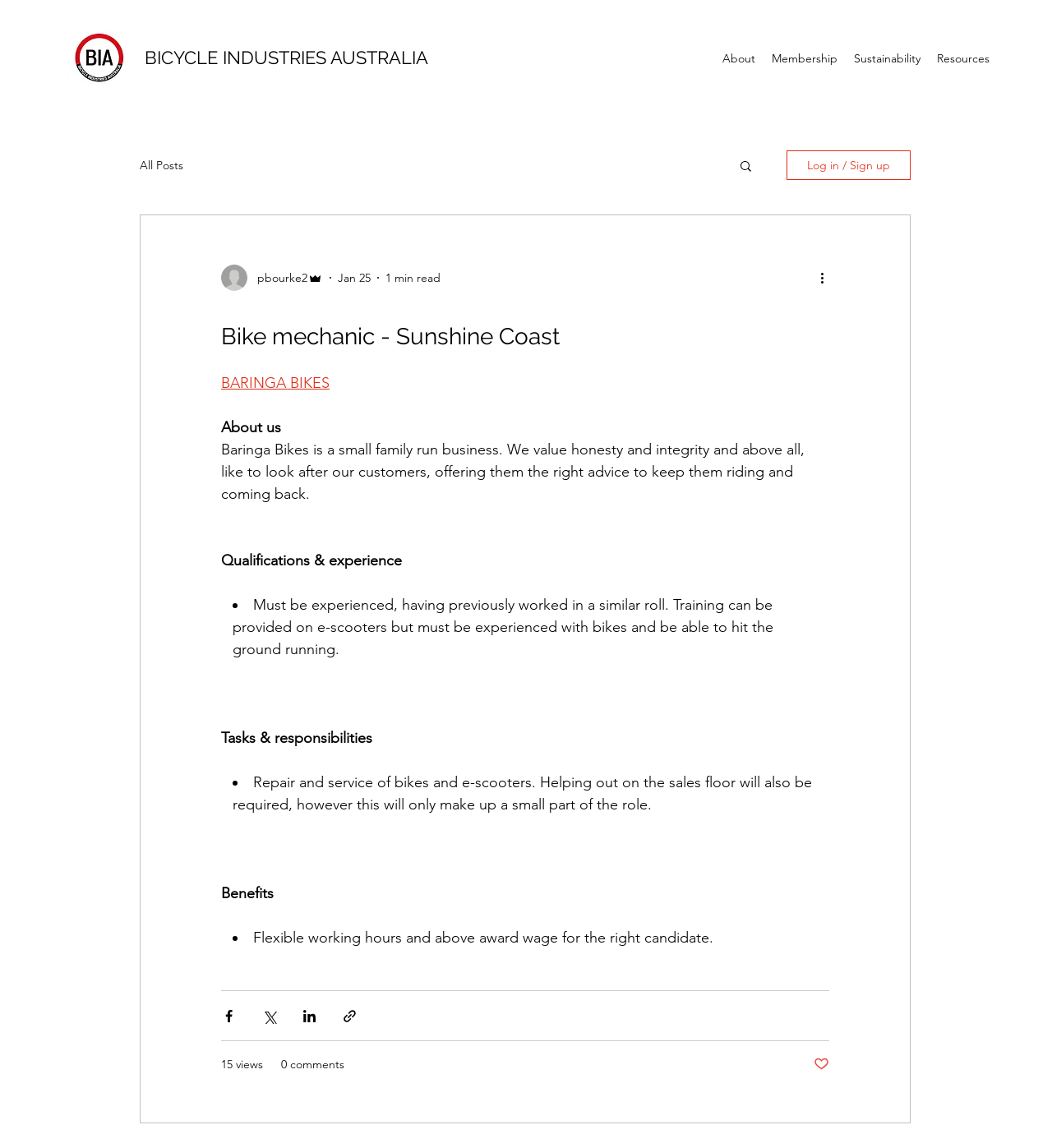Please locate and generate the primary heading on this webpage.

Bike mechanic - Sunshine Coast